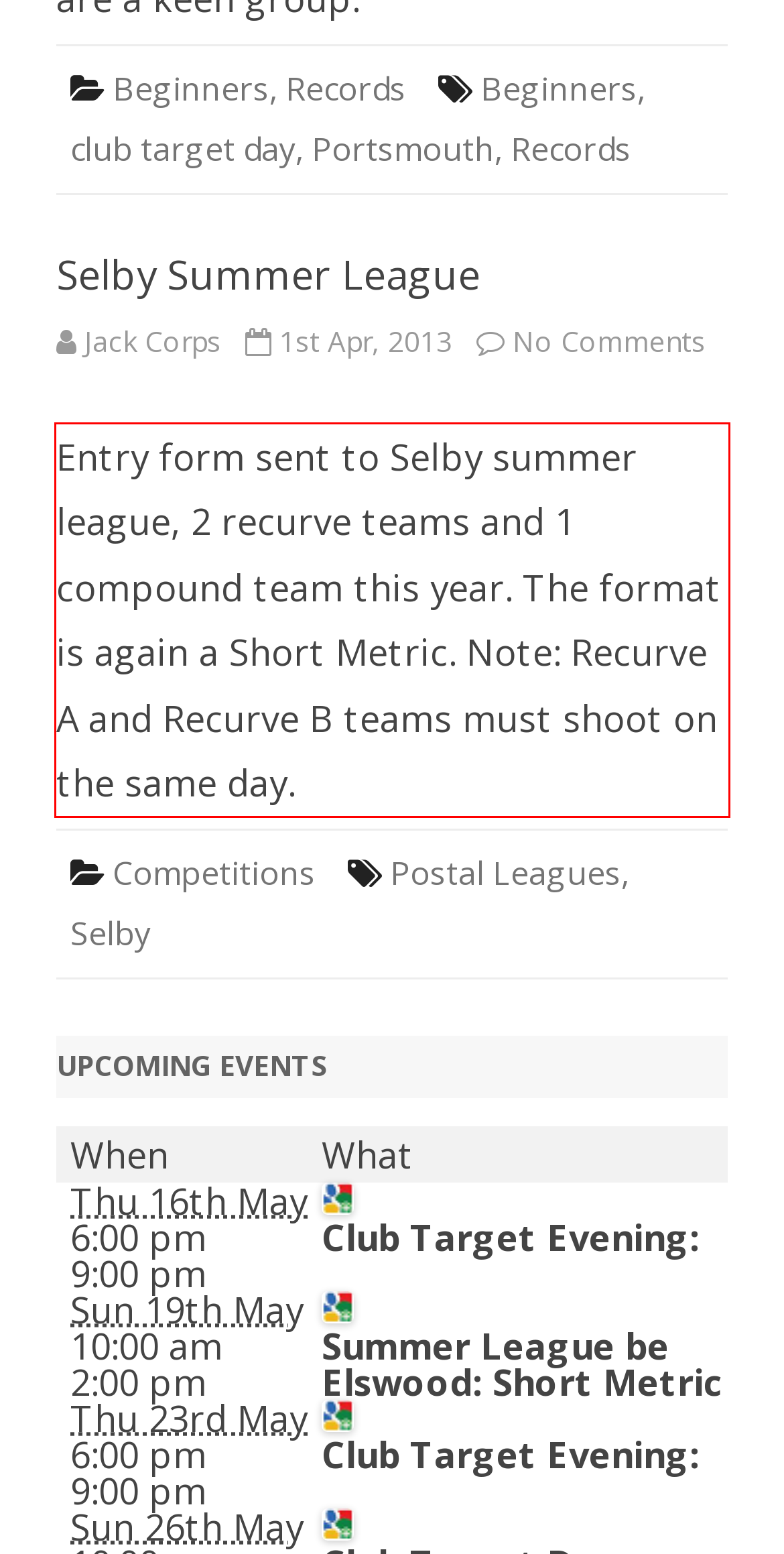Using the provided webpage screenshot, recognize the text content in the area marked by the red bounding box.

Entry form sent to Selby summer league, 2 recurve teams and 1 compound team this year. The format is again a Short Metric. Note: Recurve A and Recurve B teams must shoot on the same day.